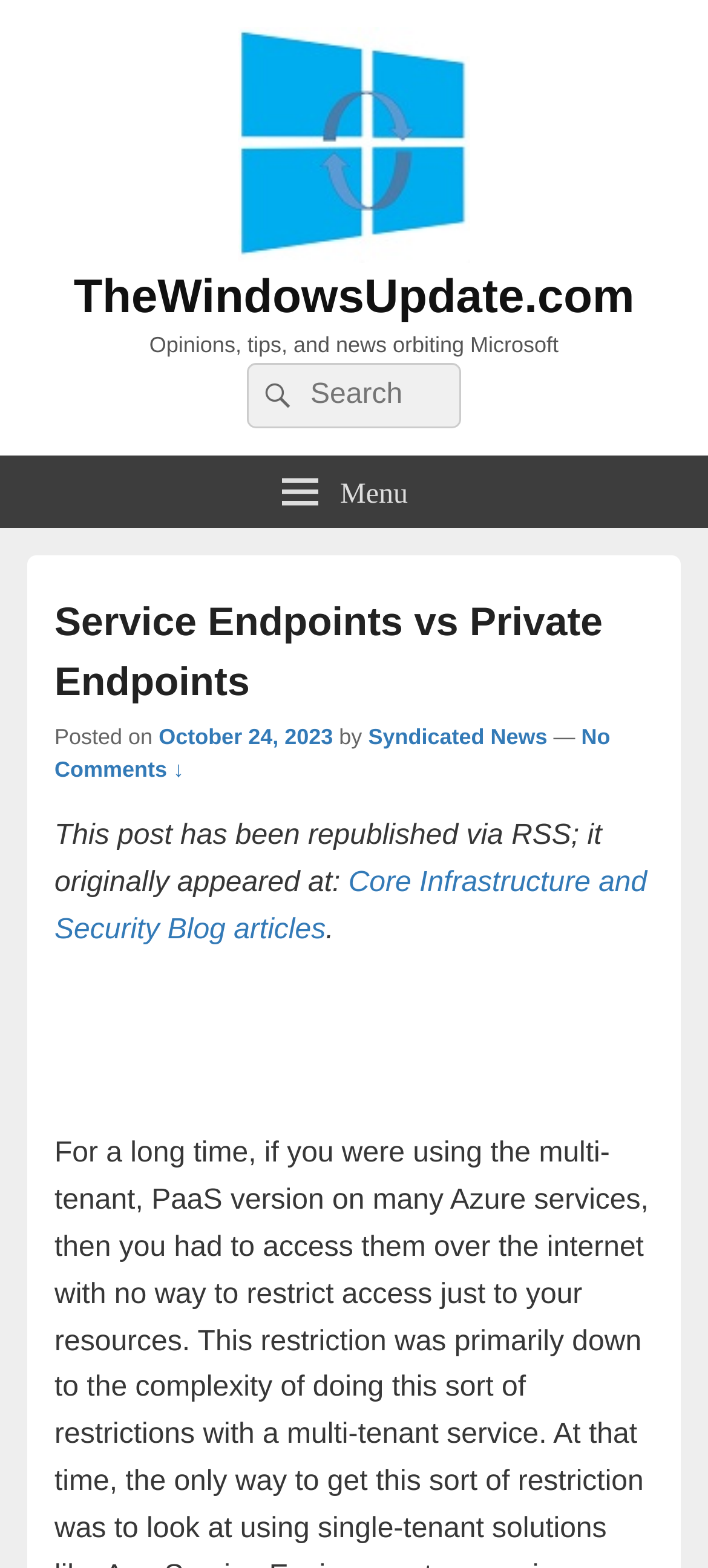Find the bounding box coordinates corresponding to the UI element with the description: "alt="TheWindowsUpdate.com"". The coordinates should be formatted as [left, top, right, bottom], with values as floats between 0 and 1.

[0.336, 0.153, 0.664, 0.172]